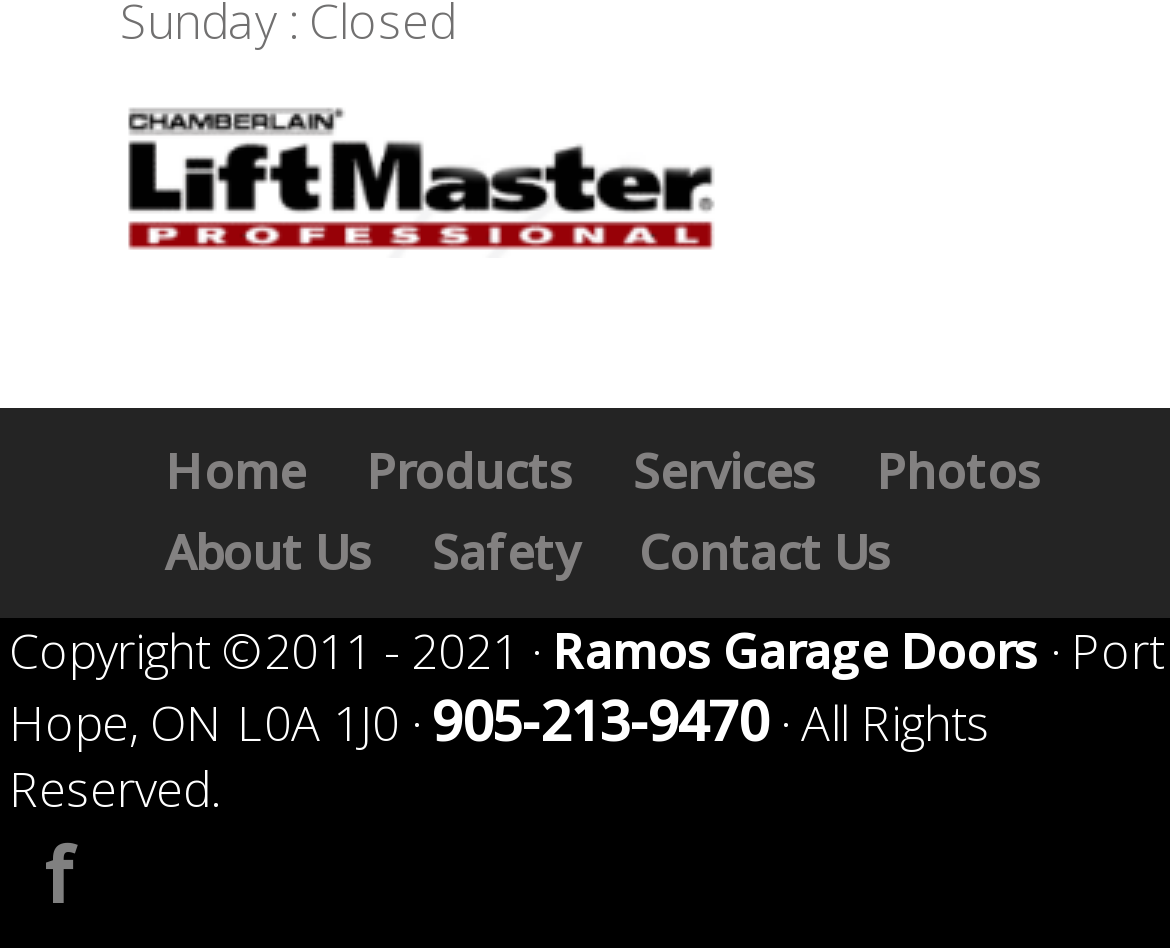Specify the bounding box coordinates of the area to click in order to follow the given instruction: "view products."

[0.313, 0.461, 0.49, 0.53]